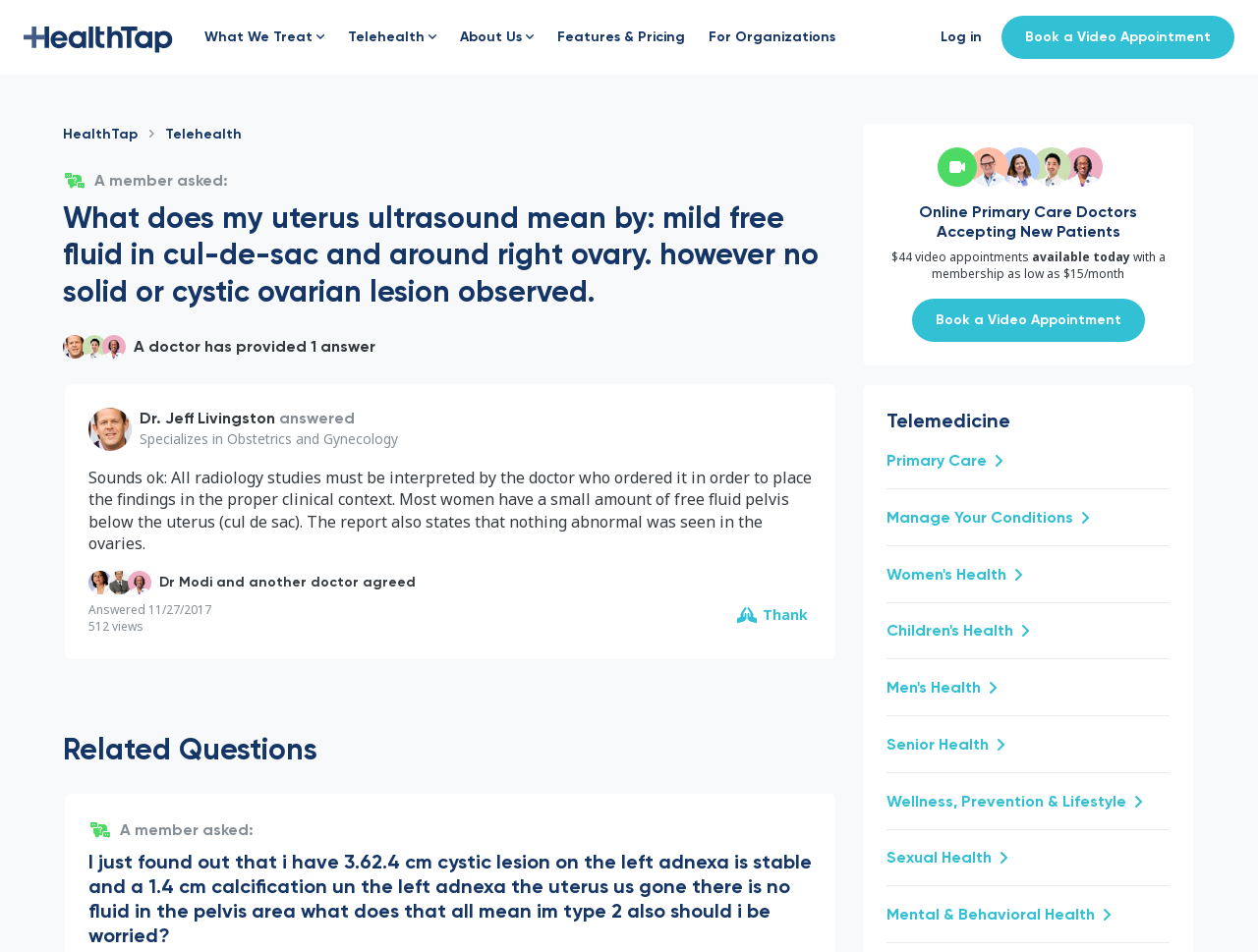Summarize the webpage with intricate details.

This webpage appears to be a health-related Q&A platform. At the top, there is a navigation menu with buttons labeled "What We Treat", "Telehealth", "About Us", "Features & Pricing", "For Organizations", and "Log in". Below the navigation menu, there is a prominent button "Book a Video Appointment" and a logo of HealthTap.

The main content of the page is a question-and-answer section. The question is "What does my uterus ultrasound mean by: mild free fluid in cul-de-sac and around right ovary. however no solid or cystic ovarian lesion observed." and is displayed in a large font. Below the question, there is an answer provided by Dr. Jeff Livingston, a specialist in Obstetrics and Gynecology. The answer is a brief text explaining the meaning of the ultrasound results.

To the right of the answer, there is a section displaying the doctor's profile, including their name, specialty, and a button to view their profile. Below the answer, there are buttons to thank the doctor and to view related questions.

The related questions section displays a list of questions, each with a brief summary and a button to view the full question and answer. The questions are related to women's health and obstetrics.

At the bottom of the page, there is a section promoting online primary care doctors and telemedicine services. There are buttons to book a video appointment and to learn more about primary care, manage your conditions, women's health, children's health, men's health, senior health, wellness, prevention, and lifestyle, and sexual health.

Throughout the page, there are various images and icons, including logos, avatars, and decorative elements. The overall layout is clean and easy to navigate, with clear headings and concise text.